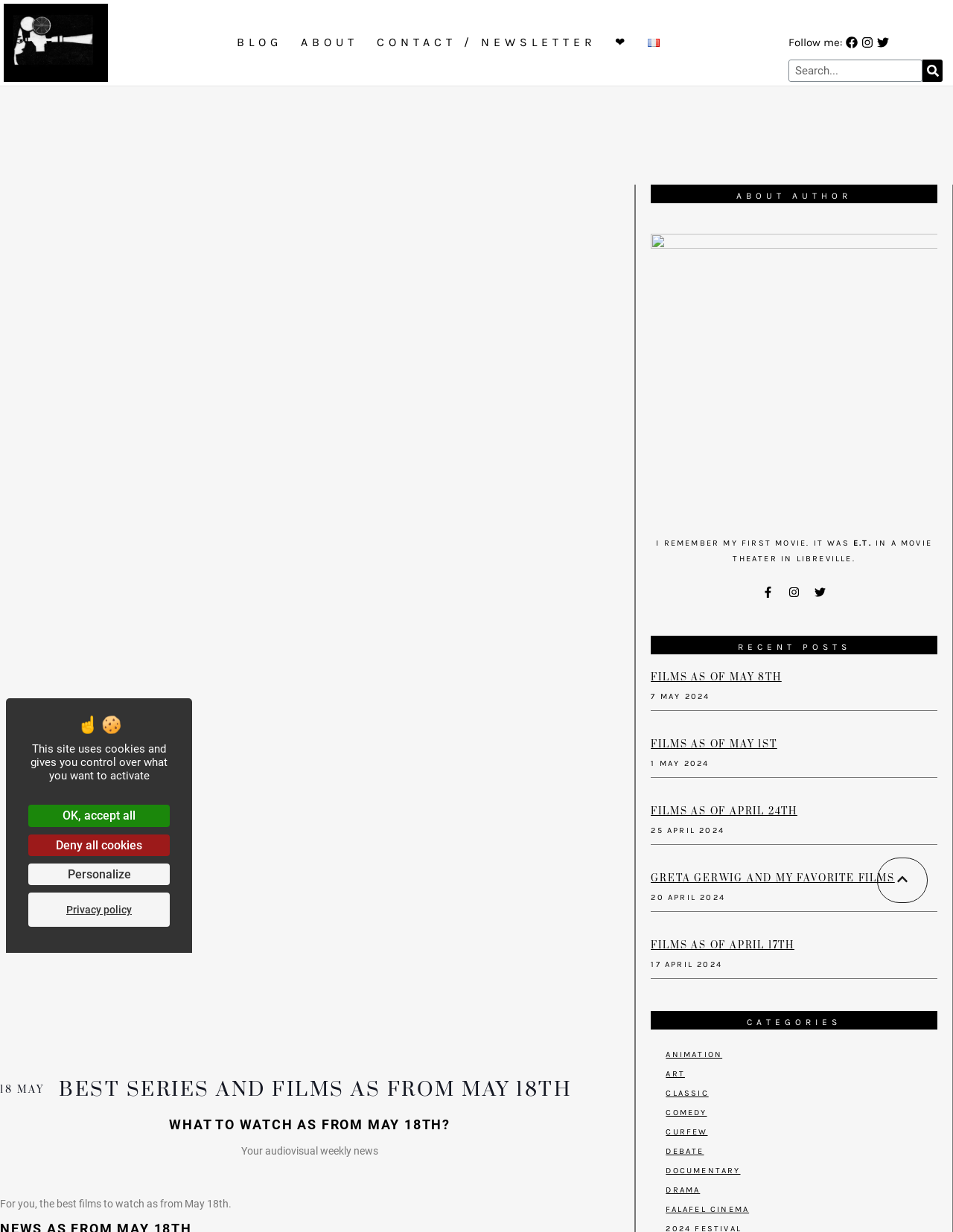How many categories are there?
Look at the image and provide a short answer using one word or a phrase.

12